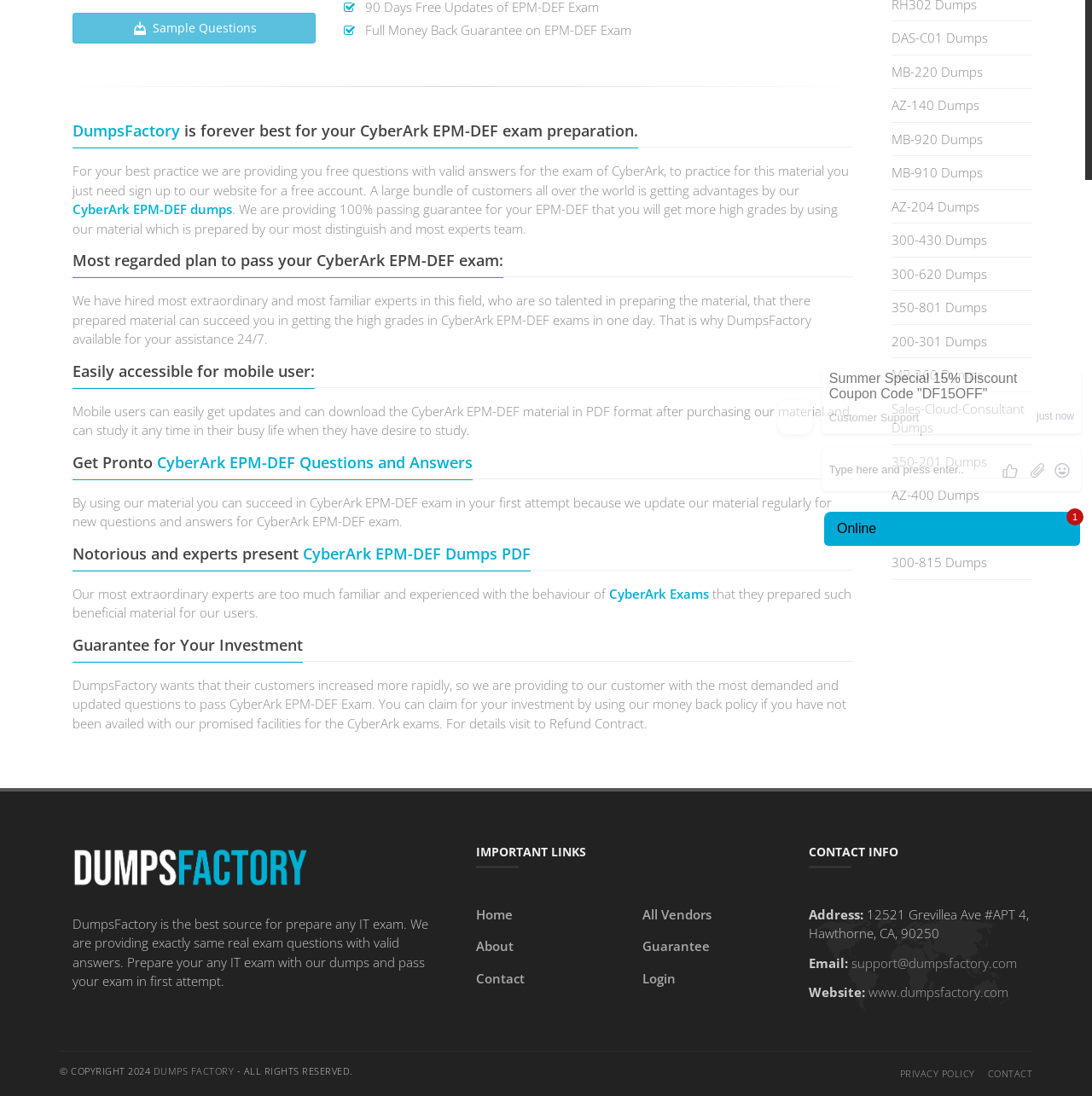Provide the bounding box coordinates in the format (top-left x, top-left y, bottom-right x, bottom-right y). All values are floating point numbers between 0 and 1. Determine the bounding box coordinate of the UI element described as: CyberArk EPM-DEF Dumps PDF

[0.277, 0.495, 0.486, 0.514]